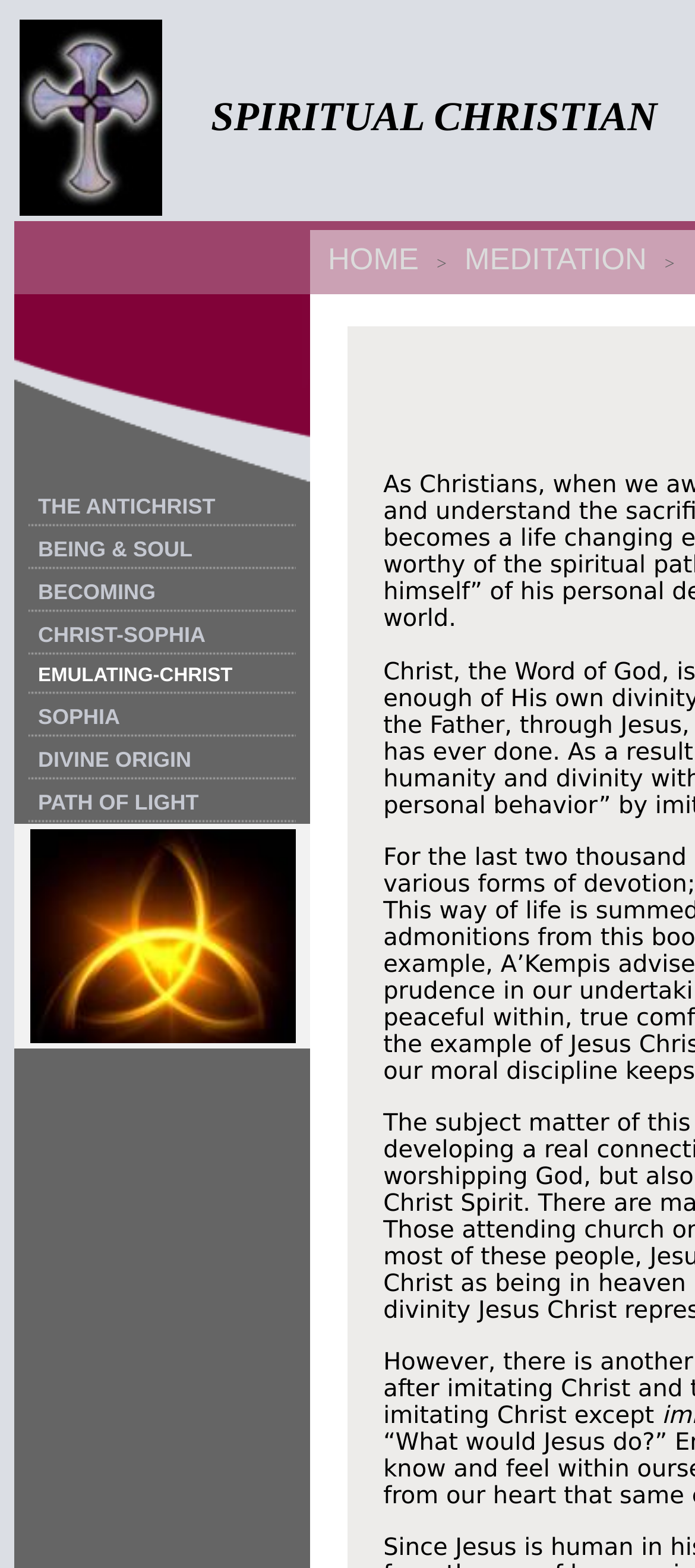Kindly determine the bounding box coordinates for the area that needs to be clicked to execute this instruction: "click the MEDITATION link".

[0.643, 0.155, 0.956, 0.176]